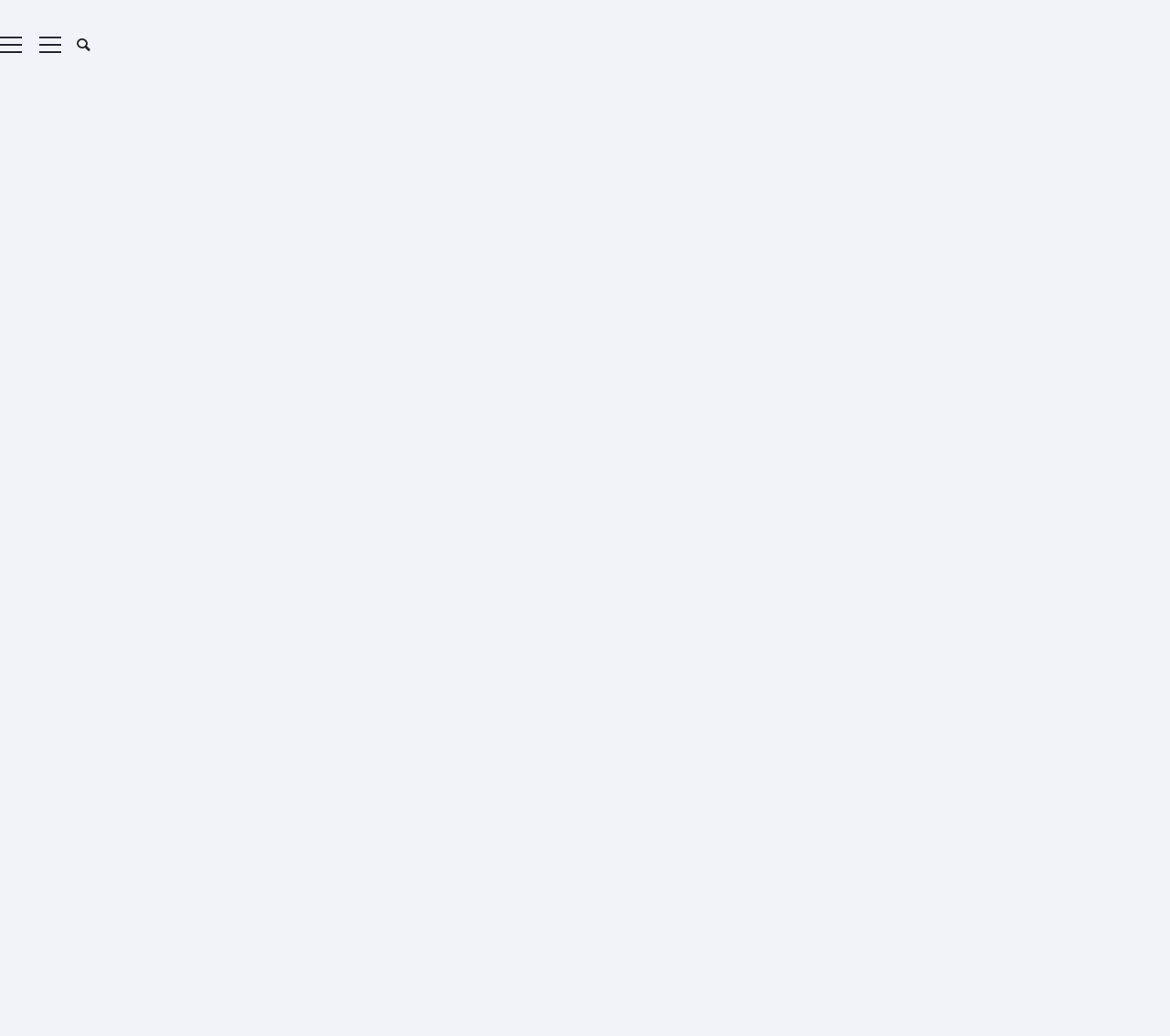From the webpage screenshot, predict the bounding box of the UI element that matches this description: "AIYA Links: 30 April".

[0.763, 0.32, 0.853, 0.334]